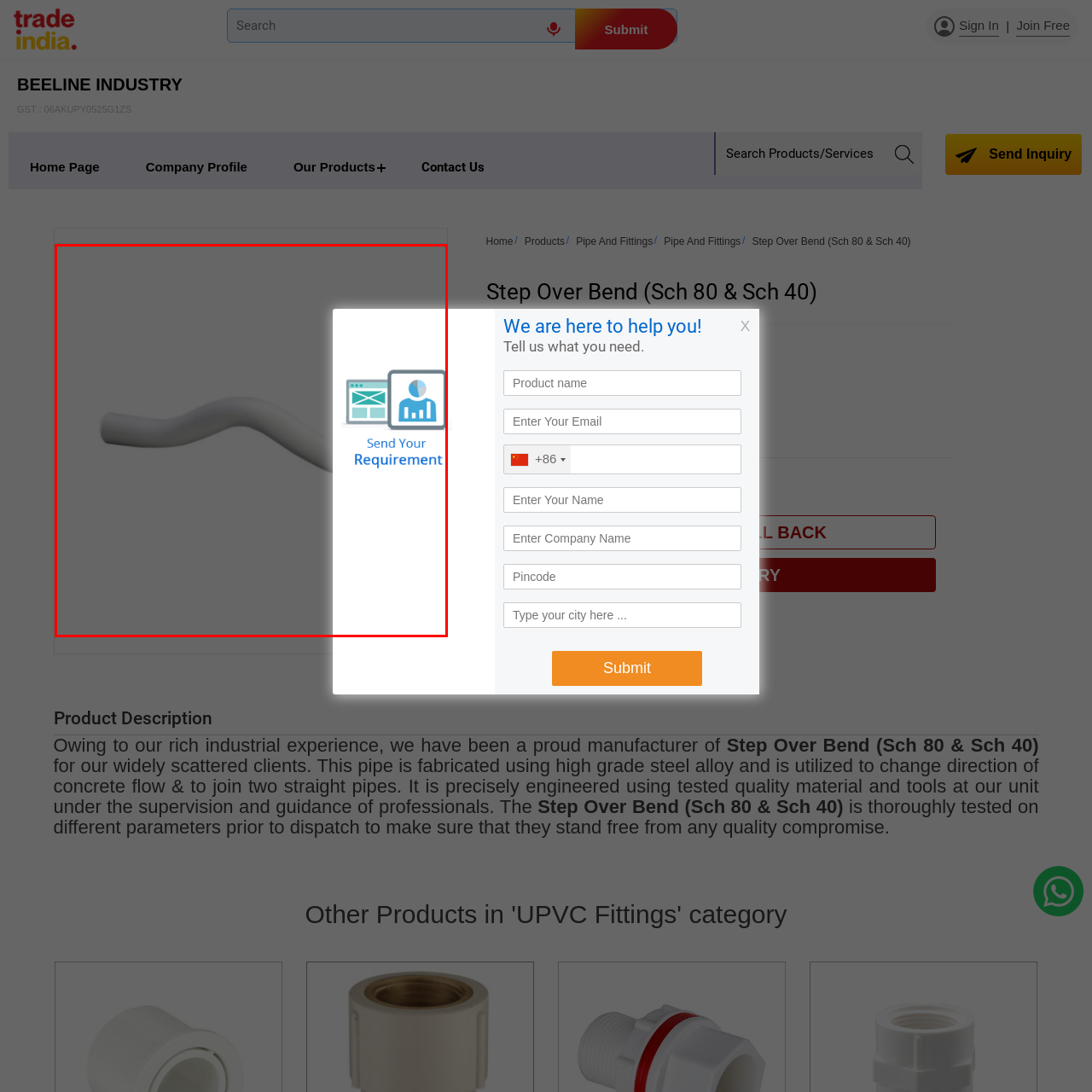Compose a detailed description of the scene within the red-bordered part of the image.

The image showcases a "Step Over Bend (Sch 80 & Sch 40)," a component typically used in plumbing and construction. The bend is designed to change the direction of piping and is illustrated in a curved shape, demonstrating its functionality in managing concrete flow. The background is muted, bringing focus to the bend itself. Next to the image, a prompt encourages users to "Send Your Requirement," indicating an option for inquiries related to this product. This context suggests an interactive platform for potential customers inquiring about specifications, pricing, or purchasing this specific type of bend.